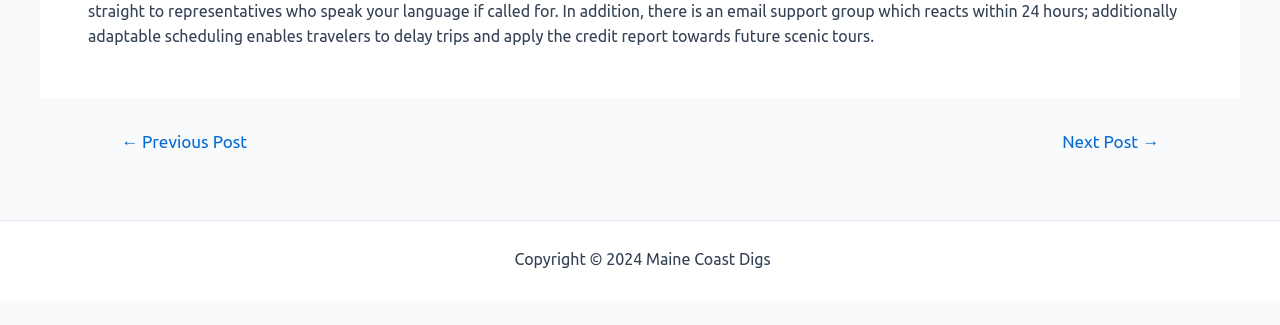What is the name of the website?
Could you give a comprehensive explanation in response to this question?

The copyright information at the bottom of the page mentions 'Copyright © 2024 Maine Coast Digs', which suggests that 'Maine Coast Digs' is the name of the website.